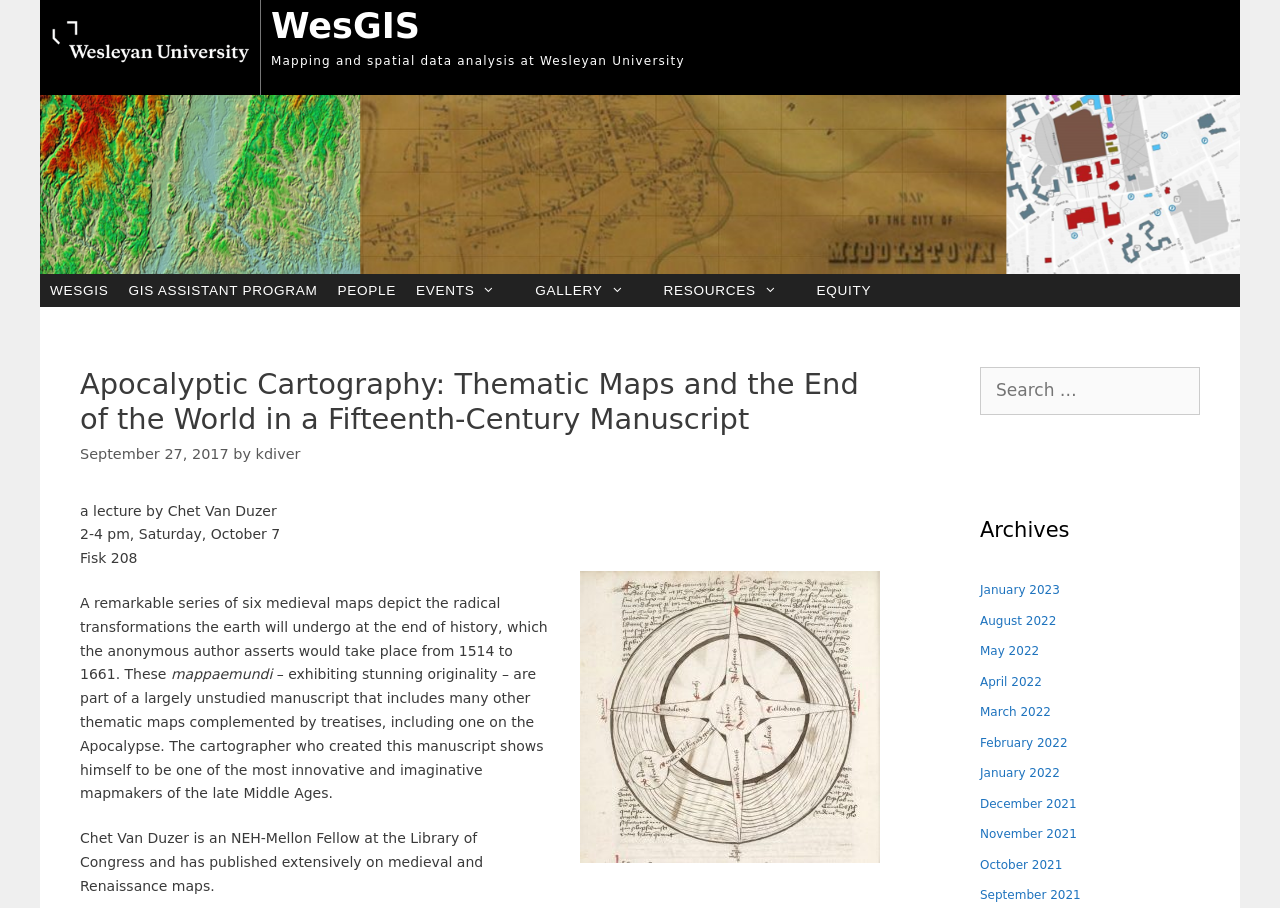Identify the bounding box of the UI component described as: "GIS Assistant Program".

[0.093, 0.302, 0.256, 0.339]